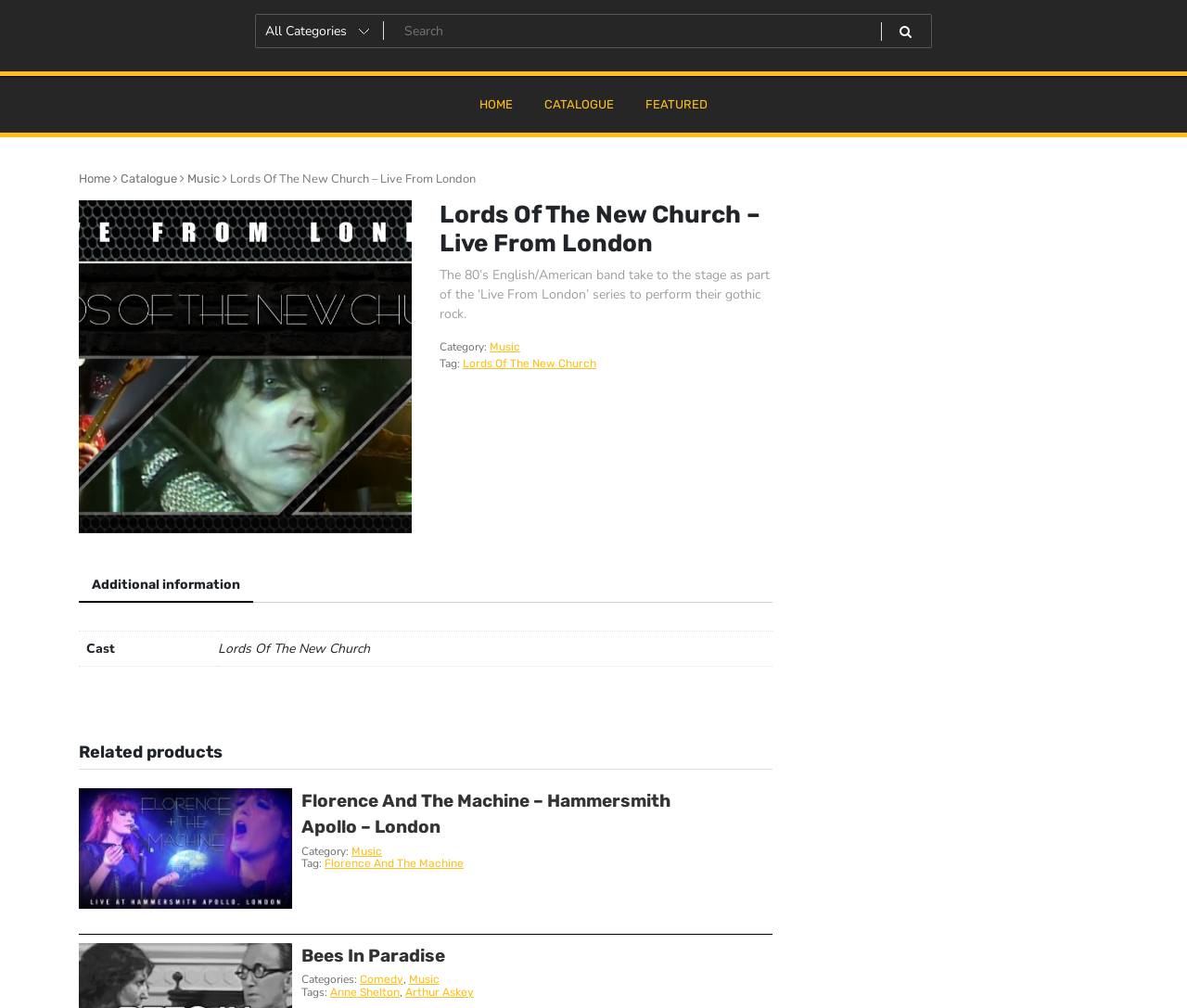What is the band's name?
Could you please answer the question thoroughly and with as much detail as possible?

The band's name can be found in the heading element 'Lords Of The New Church – Live From London' and also in the link 'Lords Of The New Church' under the 'Tag:' category.